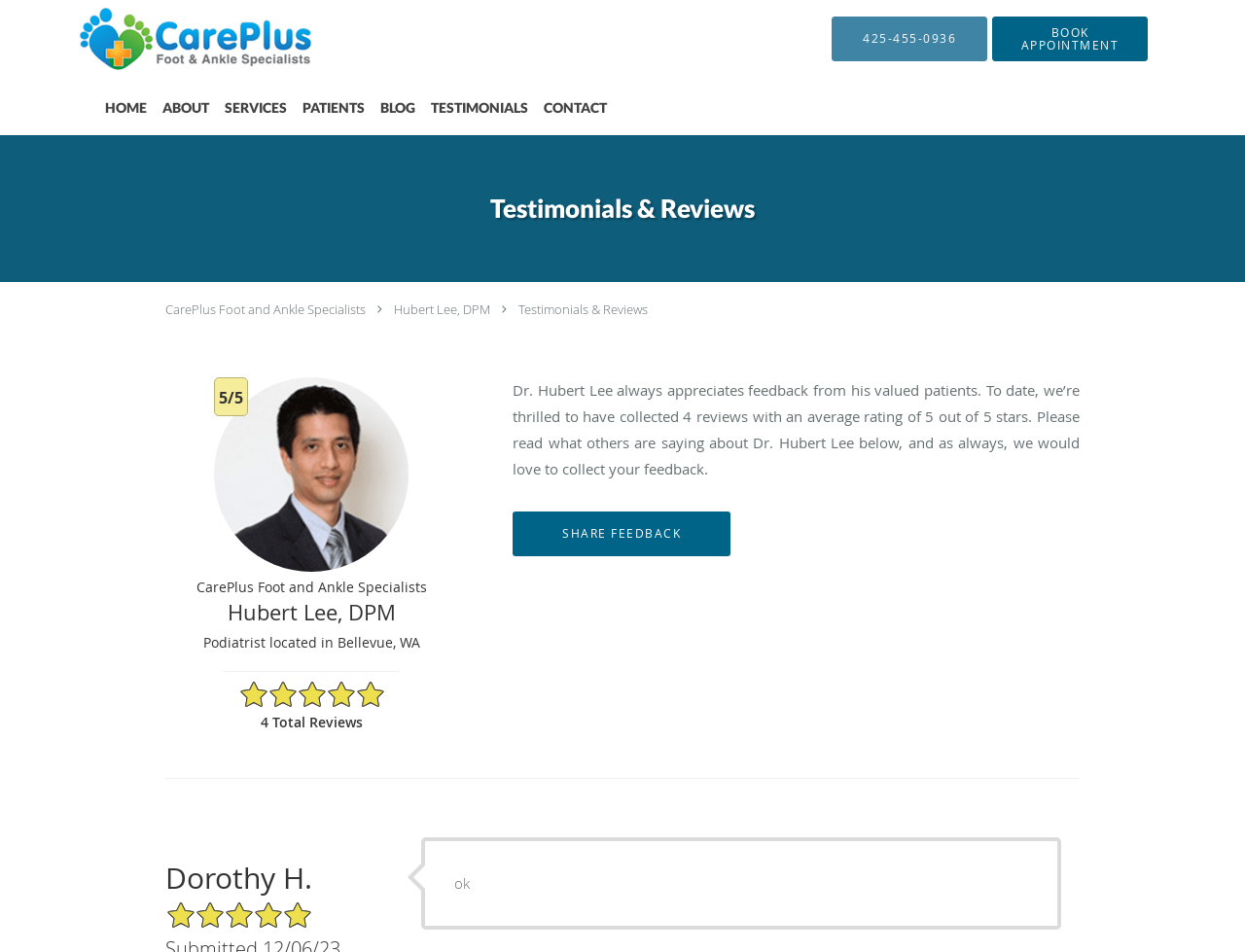Generate the text content of the main headline of the webpage.

Testimonials & Reviews